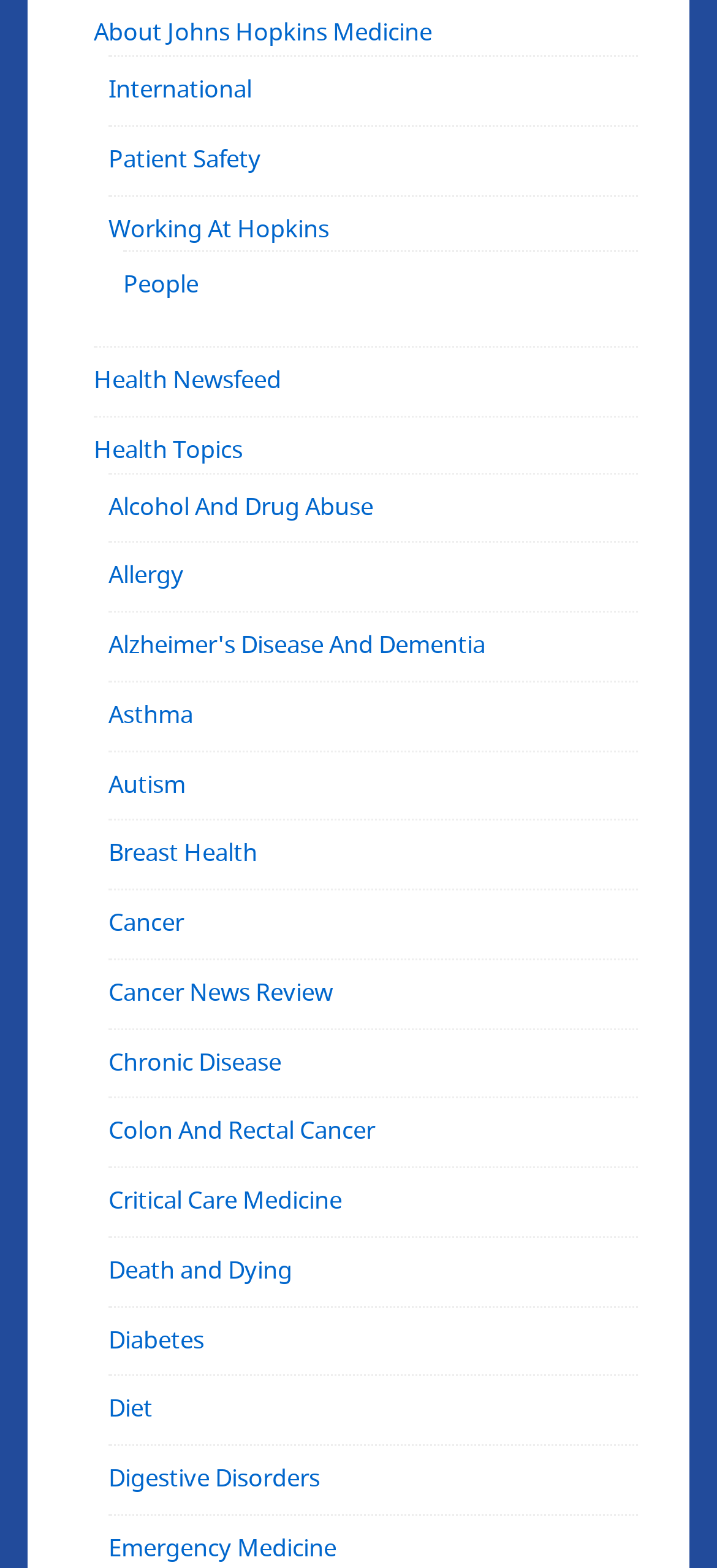Please give a one-word or short phrase response to the following question: 
Is 'Cancer News Review' a health topic?

Yes